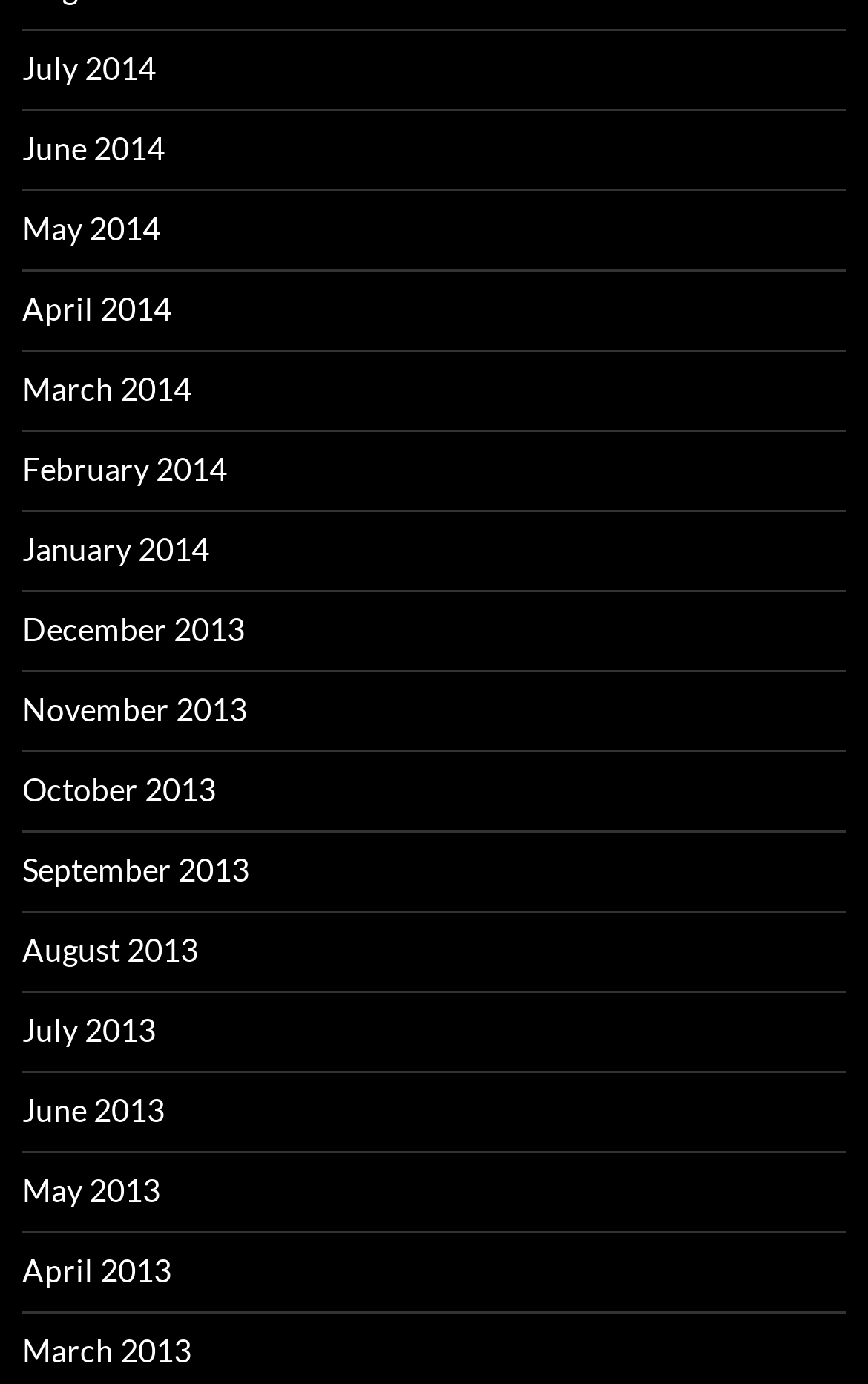Refer to the image and answer the question with as much detail as possible: How many months are listed?

I counted the number of links on the webpage, and there are 24 links, each representing a month from July 2013 to July 2014.